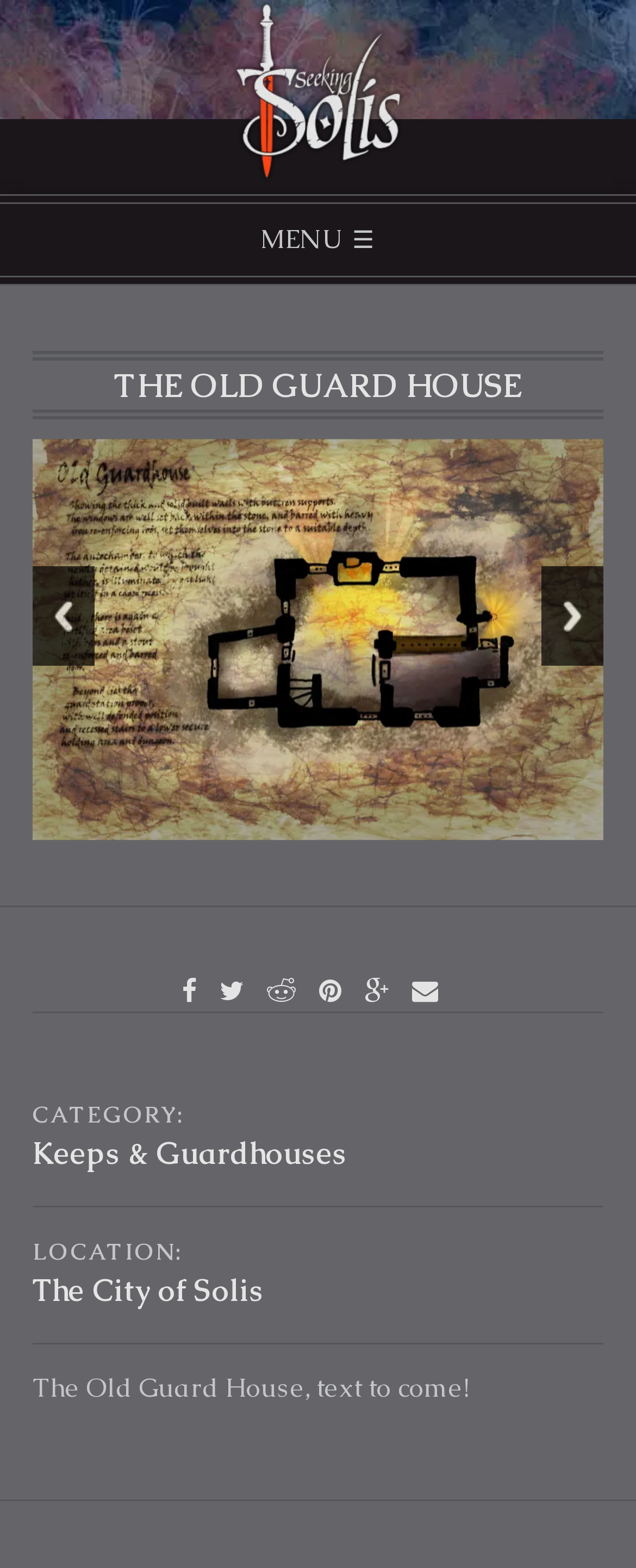Write an elaborate caption that captures the essence of the webpage.

The webpage is titled "Seeking Solis :: The Old Guard House" and has a prominent link to "Seeking Solis RPG Resources" at the top, accompanied by an image with the same name. Below this, there is a menu link labeled "MENU ☰" positioned near the center of the top section.

The main content of the page is headed by a large heading "THE OLD GUARD HOUSE", which is centered near the top of the page. Below this, there are two empty links side by side, followed by a row of social media links, including Facebook, Twitter, Reddit, Pinterest, Google Plus, and Email, arranged from left to right.

Further down, there are three sections of text, each labeled with a category. The first section is labeled "CATEGORY:" and has the text "Keeps & Guardhouses" below it. The second section is labeled "LOCATION:" and has the text "The City of Solis" below it. The third section has a brief description of "The Old Guard House" with the text "text to come!" indicating that more information is forthcoming.